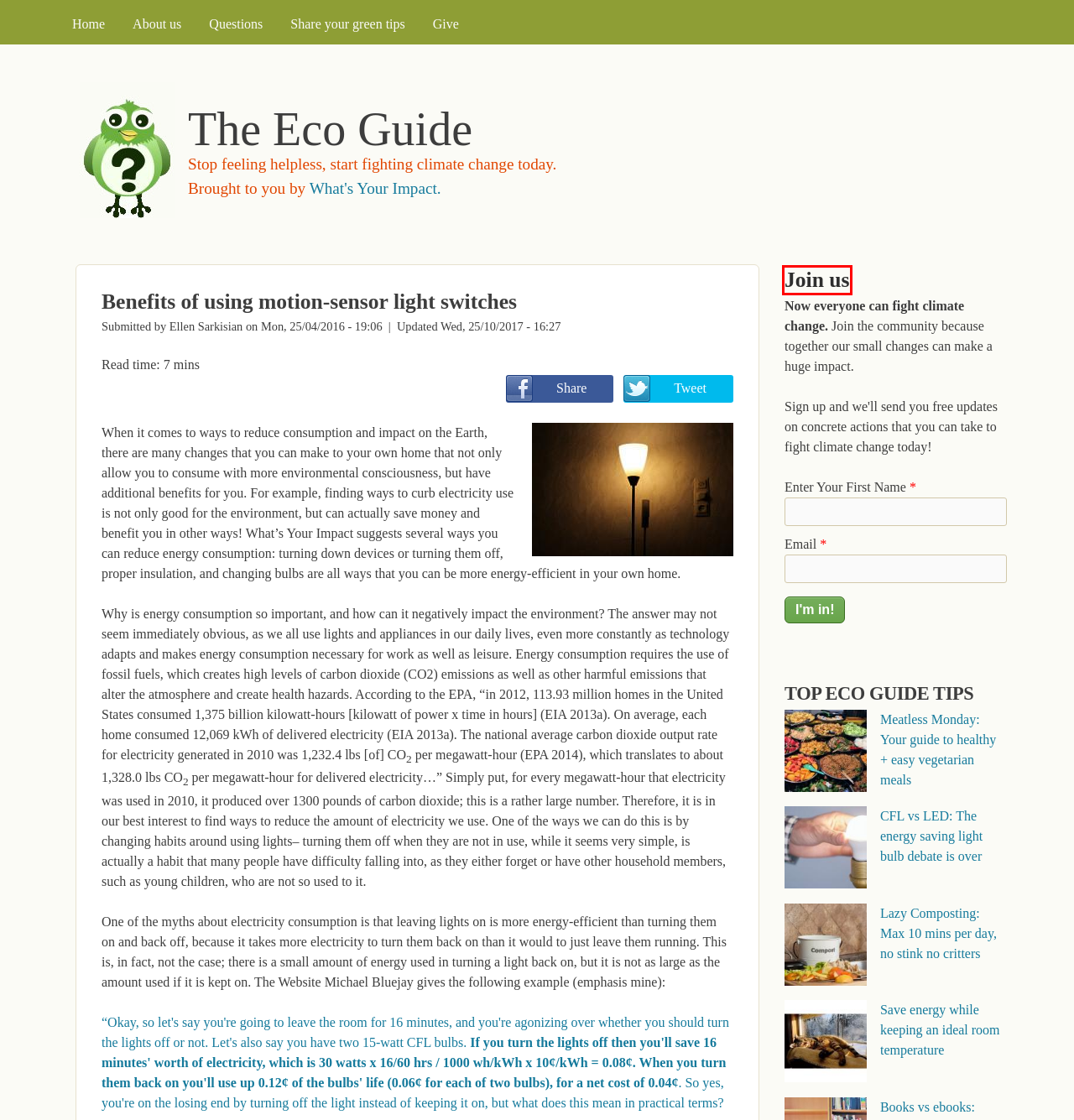You are looking at a webpage screenshot with a red bounding box around an element. Pick the description that best matches the new webpage after interacting with the element in the red bounding box. The possible descriptions are:
A. About us | The Eco Guide
B. Share your green tips | The Eco Guide
C. Meatless Monday: Your guide to healthy + easy vegetarian meals
D. Lighting -- Q & A on saving energy
E. Questions? | The Eco Guide
F. The Eco Guide | Empowering you to fight climate change
G. CFL vs LED: The Energy Saving Light Bulb Debate is Over
H. Join us | The Eco Guide

H